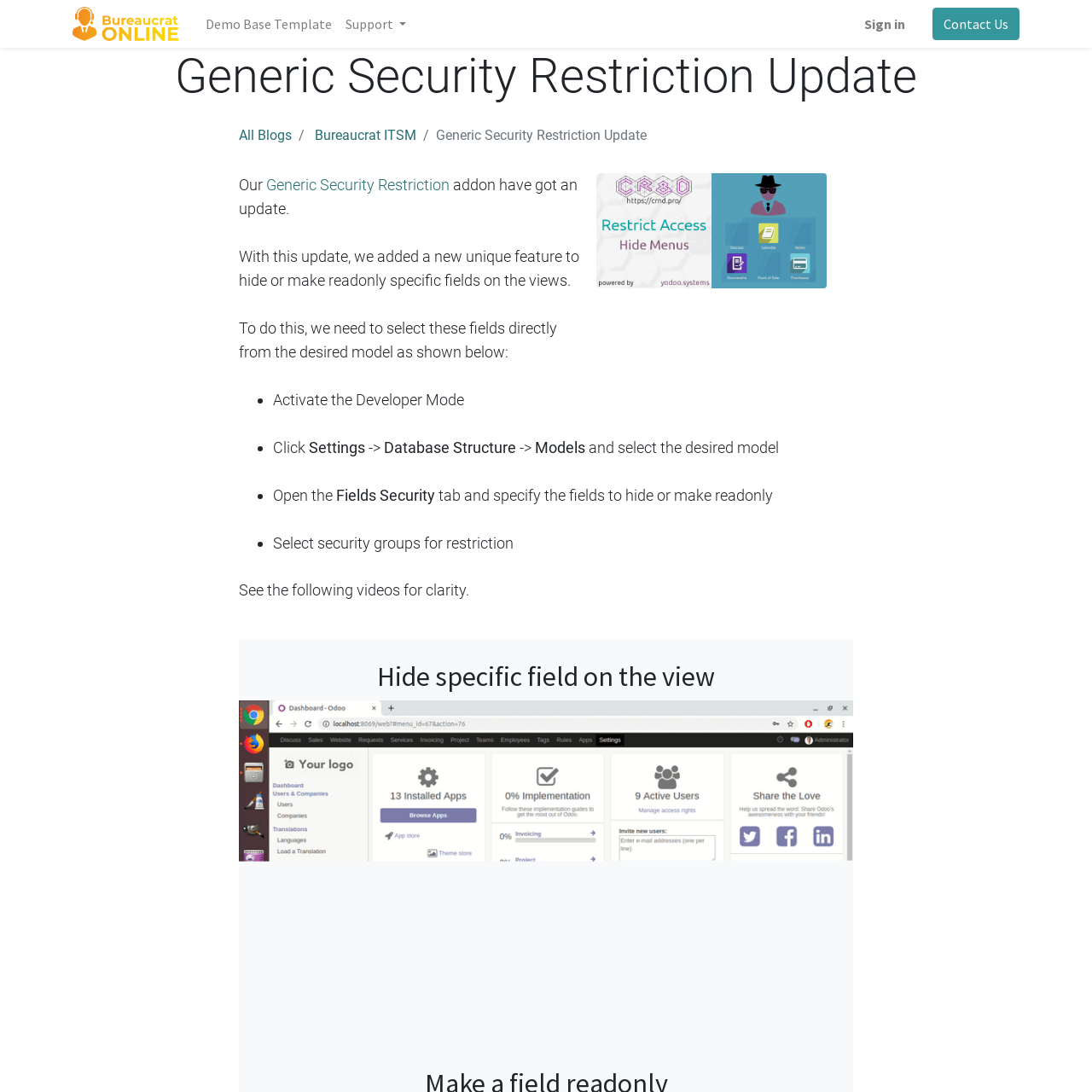Identify the bounding box coordinates of the clickable region necessary to fulfill the following instruction: "Sign in to the system". The bounding box coordinates should be four float numbers between 0 and 1, i.e., [left, top, right, bottom].

[0.785, 0.006, 0.835, 0.038]